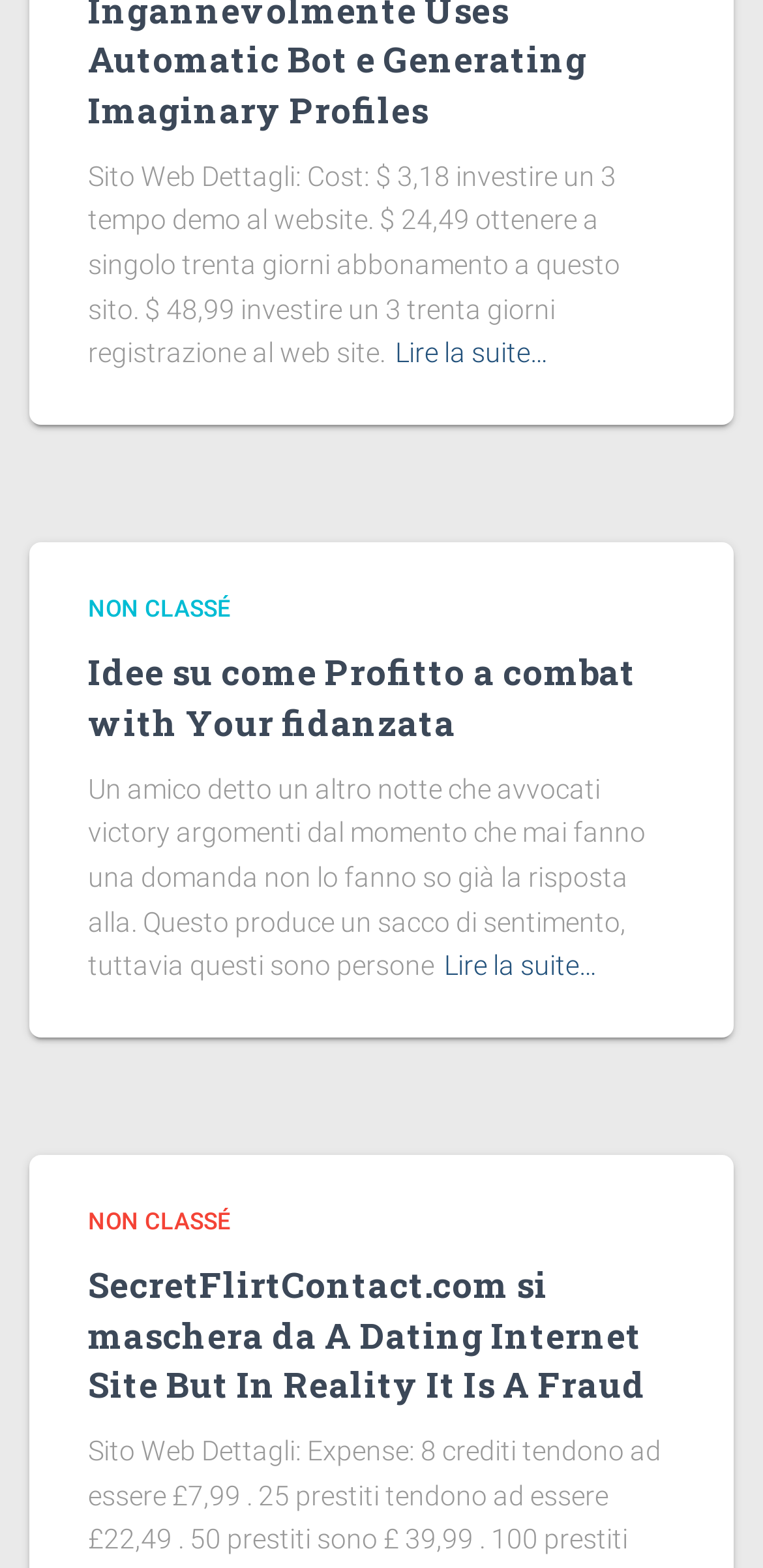What is the purpose of the 'Lire la suite…' links?
Examine the image closely and answer the question with as much detail as possible.

The 'Lire la suite…' links are likely used to allow users to read more content related to the preceding text, as they are placed after a block of text and invite the user to continue reading.